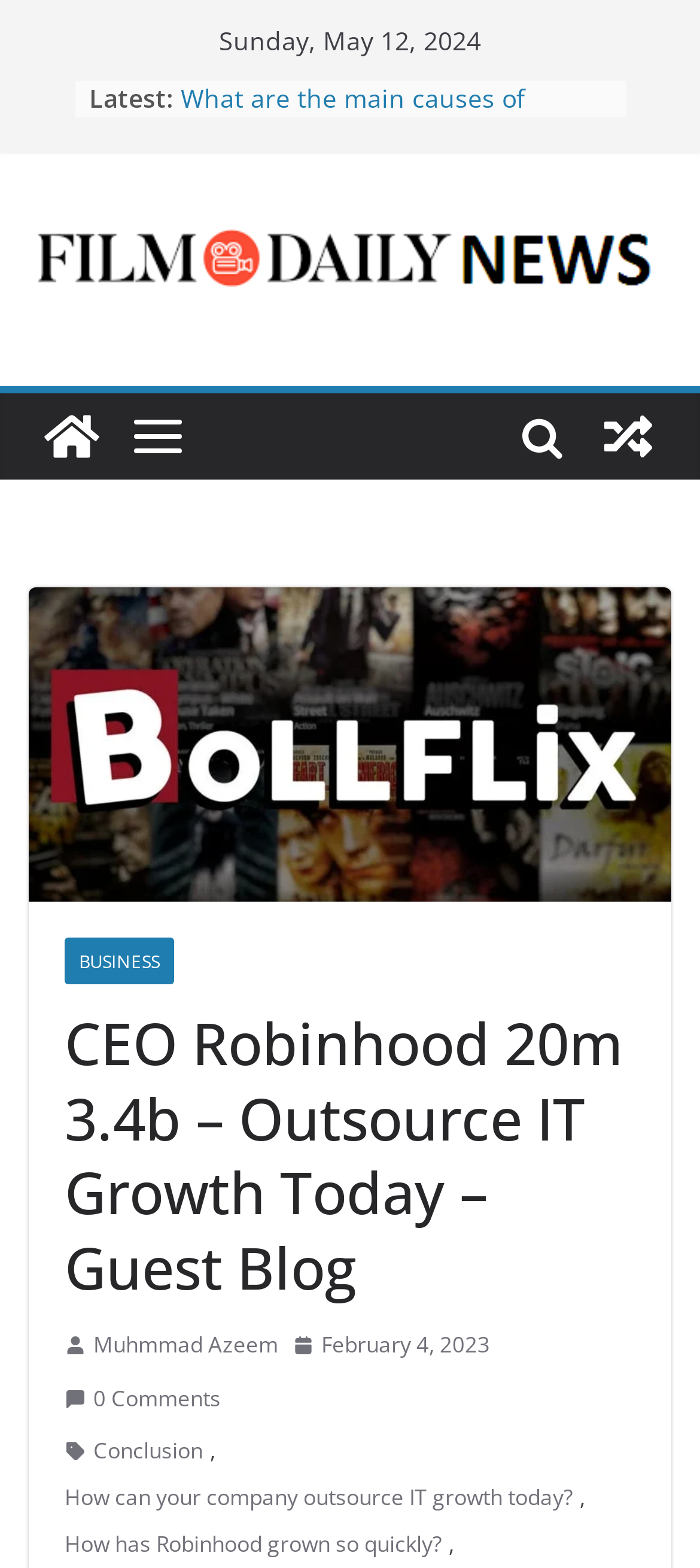Identify the bounding box of the UI component described as: "Conclusion".

[0.133, 0.913, 0.29, 0.938]